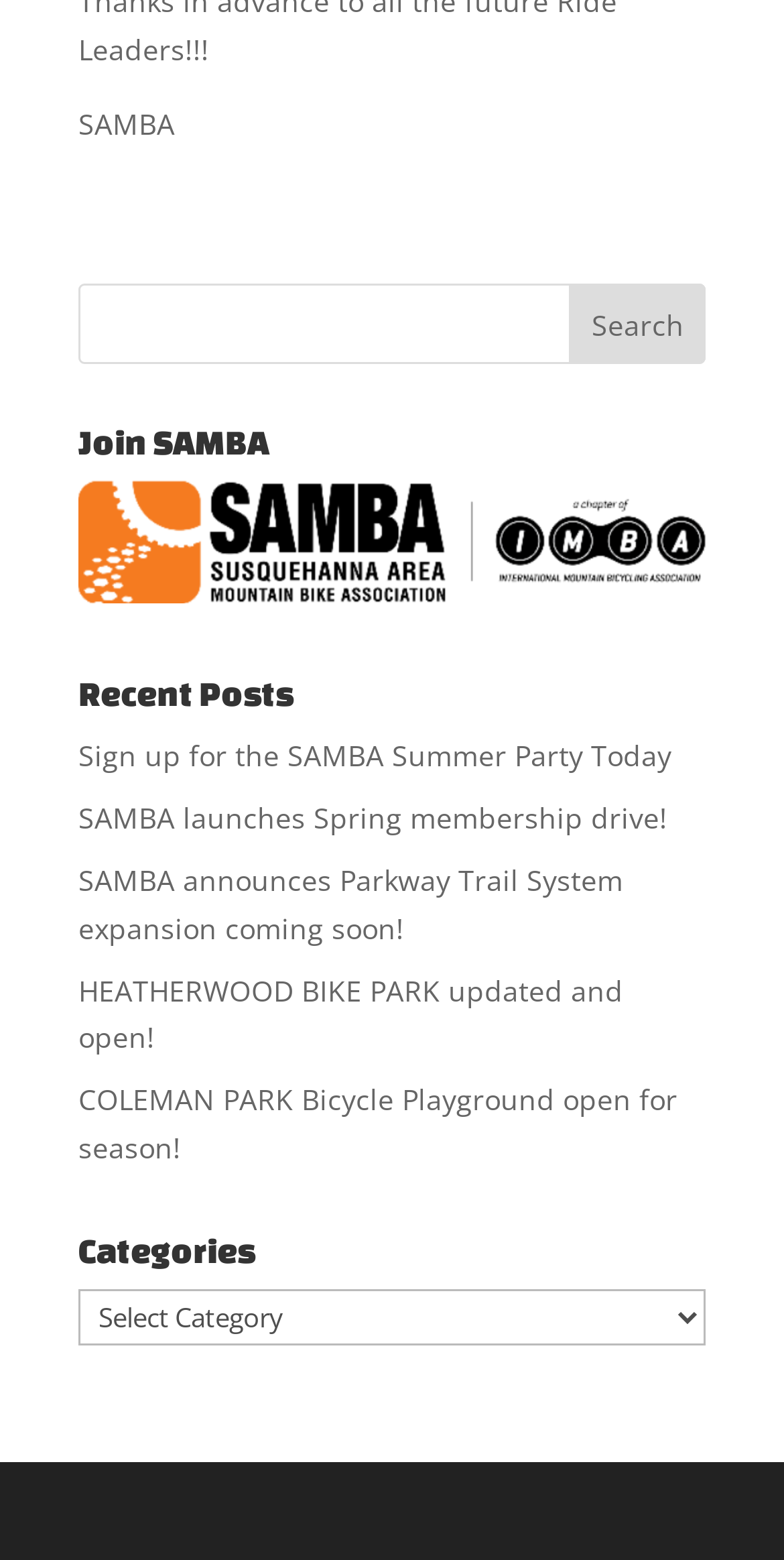Provide a one-word or brief phrase answer to the question:
What is the purpose of the combobox?

Select categories